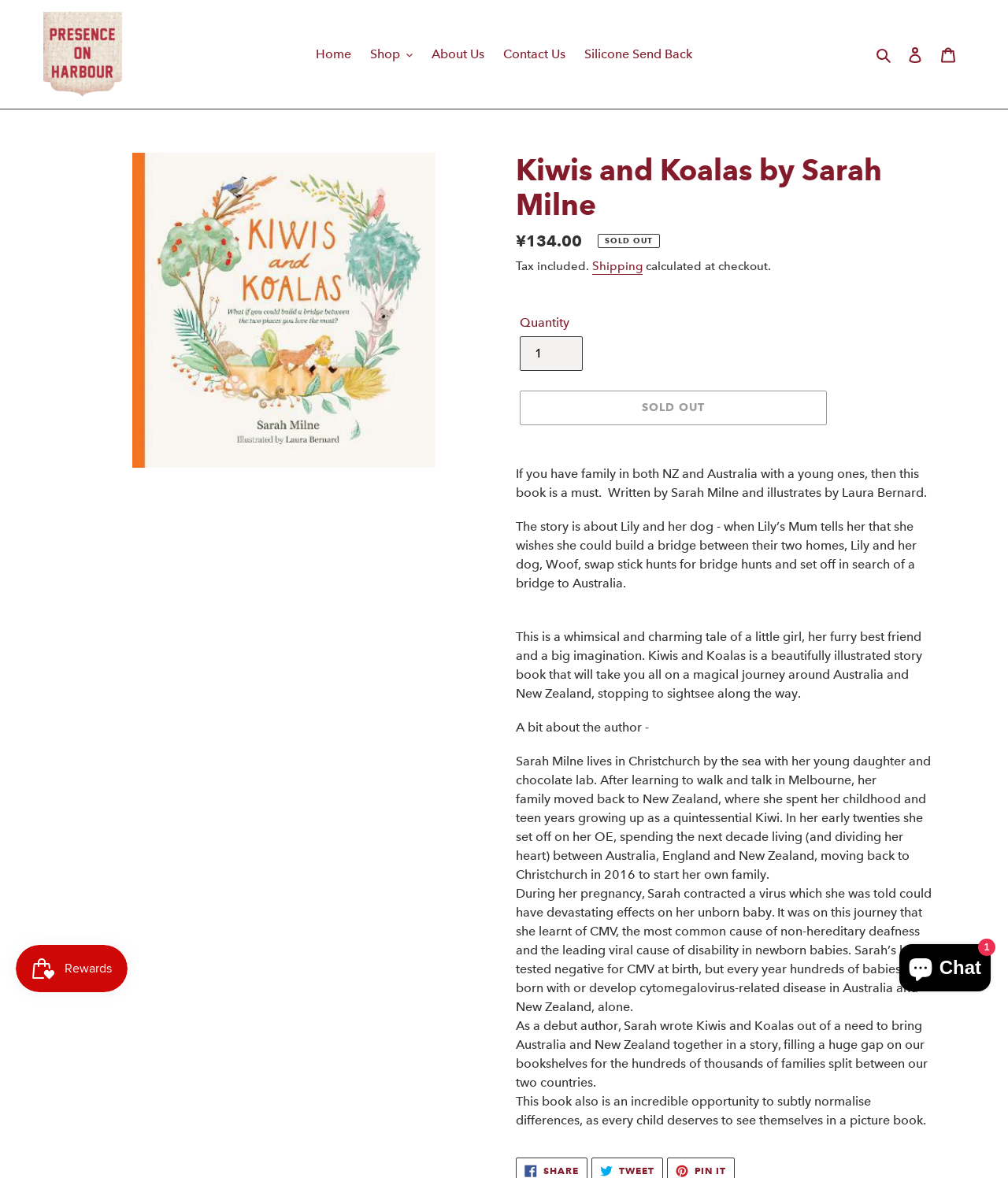Please provide the bounding box coordinate of the region that matches the element description: Silicone Send Back. Coordinates should be in the format (top-left x, top-left y, bottom-right x, bottom-right y) and all values should be between 0 and 1.

[0.572, 0.036, 0.695, 0.056]